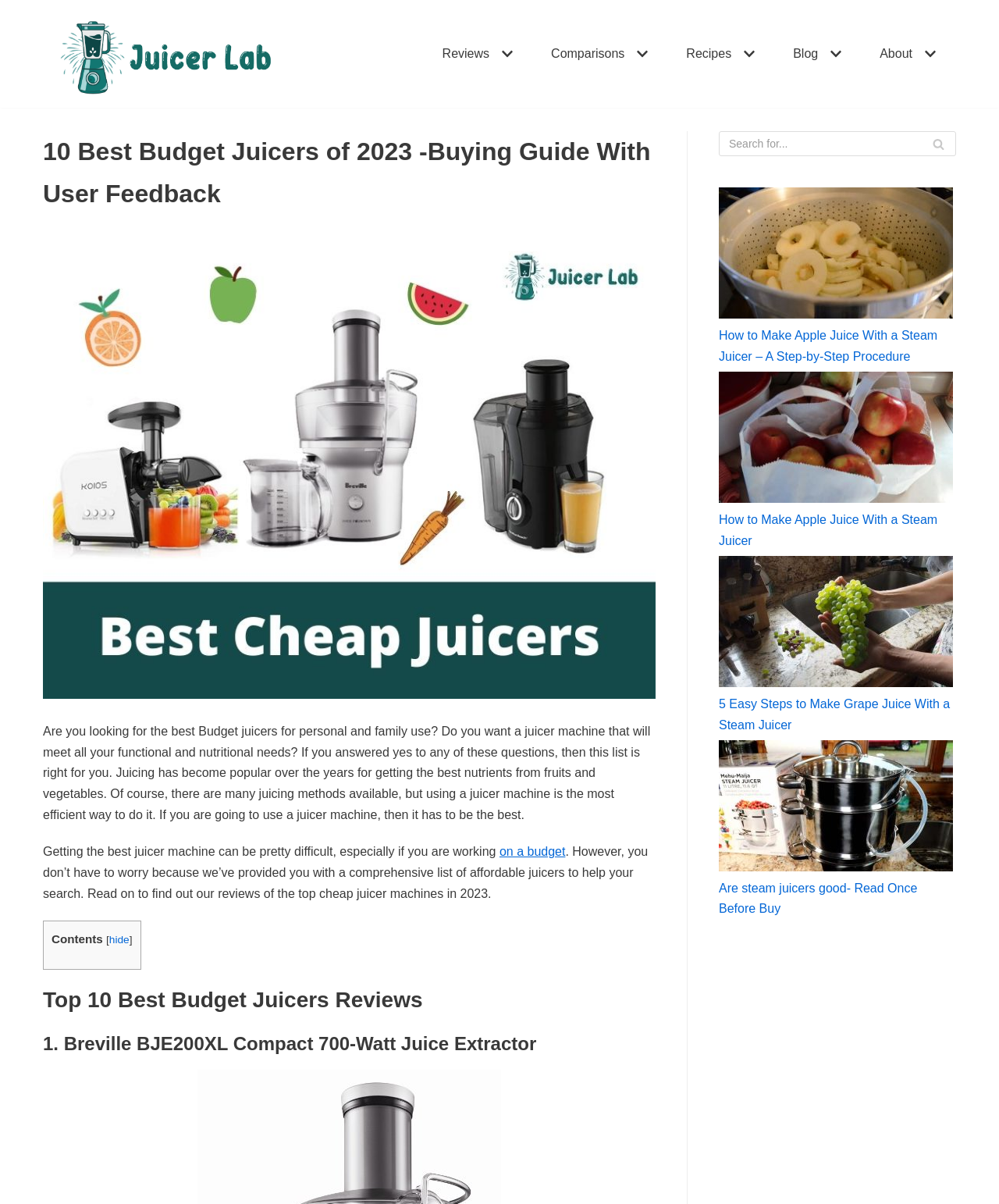For the following element description, predict the bounding box coordinates in the format (top-left x, top-left y, bottom-right x, bottom-right y). All values should be floating point numbers between 0 and 1. Description: Recipes

[0.687, 0.034, 0.76, 0.055]